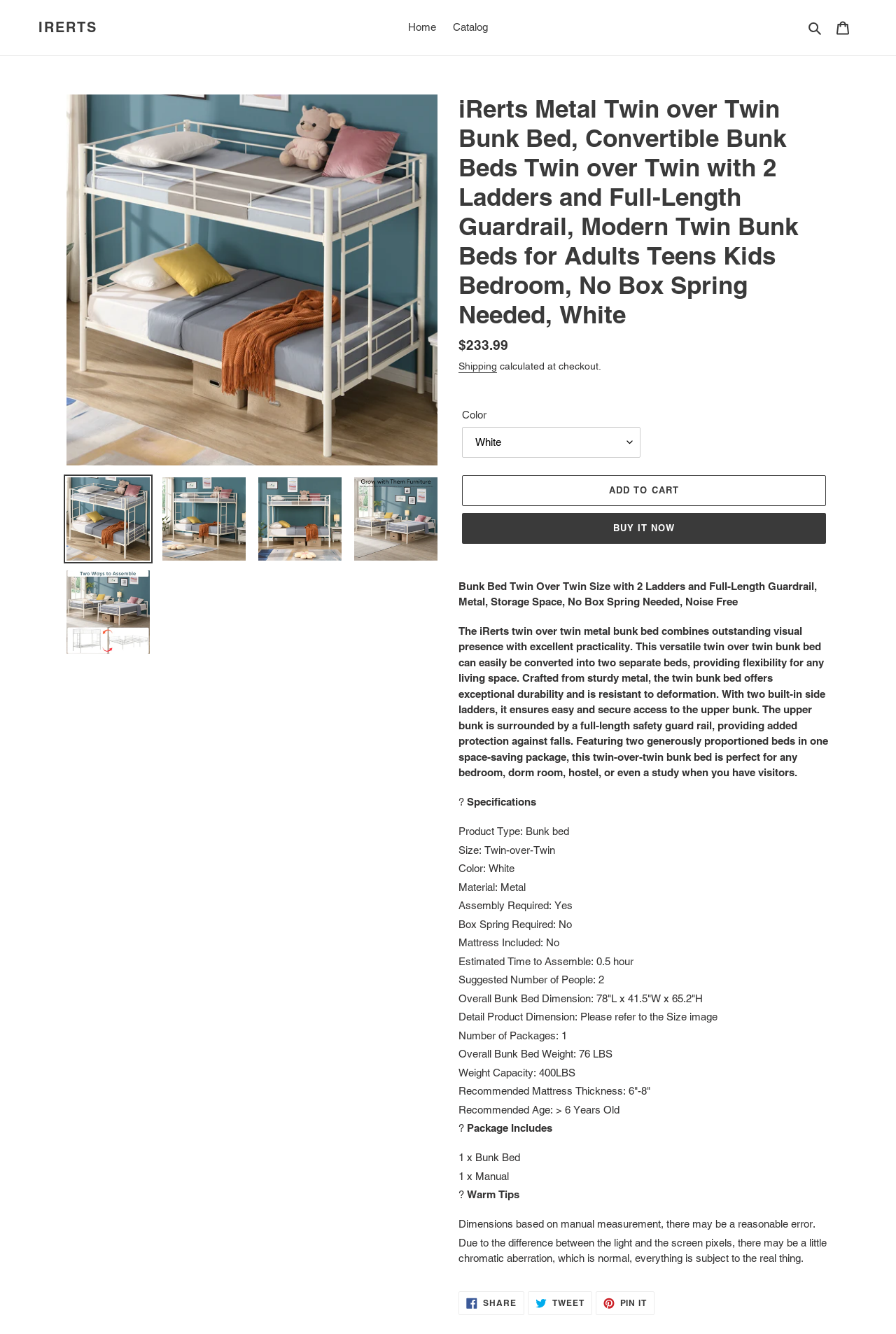Determine the bounding box coordinates of the clickable region to execute the instruction: "Click the 'SHARE ON FACEBOOK' link". The coordinates should be four float numbers between 0 and 1, denoted as [left, top, right, bottom].

[0.512, 0.968, 0.585, 0.986]